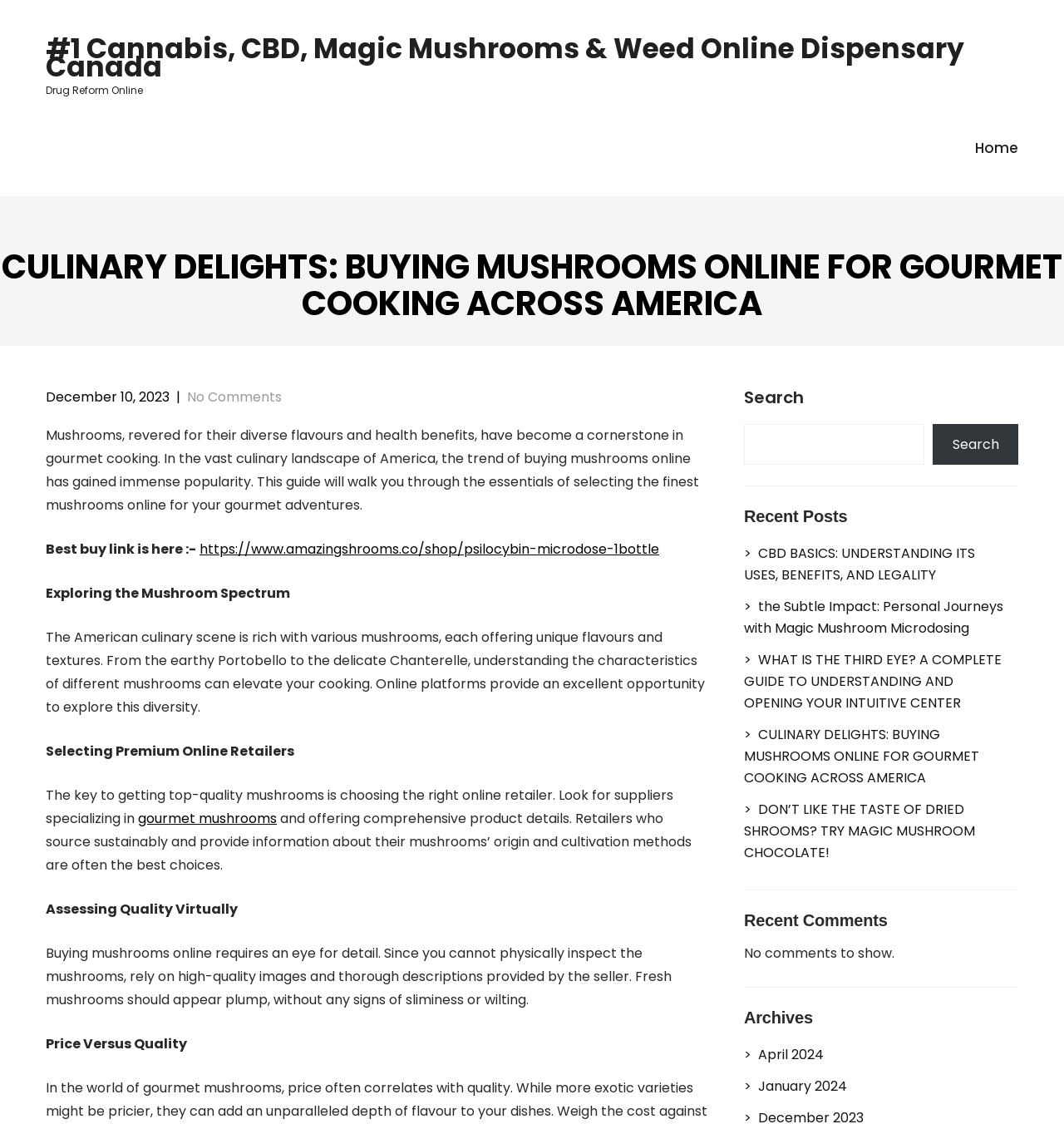What is the category of the recent posts section?
Please give a detailed and elaborate answer to the question based on the image.

The recent posts section lists several article titles, including 'CBD BASICS: UNDERSTANDING ITS USES, BENEFITS, AND LEGALITY', 'CULINARY DELIGHTS: BUYING MUSHROOMS ONLINE FOR GOURMET COOKING ACROSS AMERICA', and 'DON’T LIKE THE TASTE OF DRIED SHROOMS? TRY MAGIC MUSHROOM CHOCOLATE!', which suggests that the category of the recent posts section is related to CBD and mushrooms.